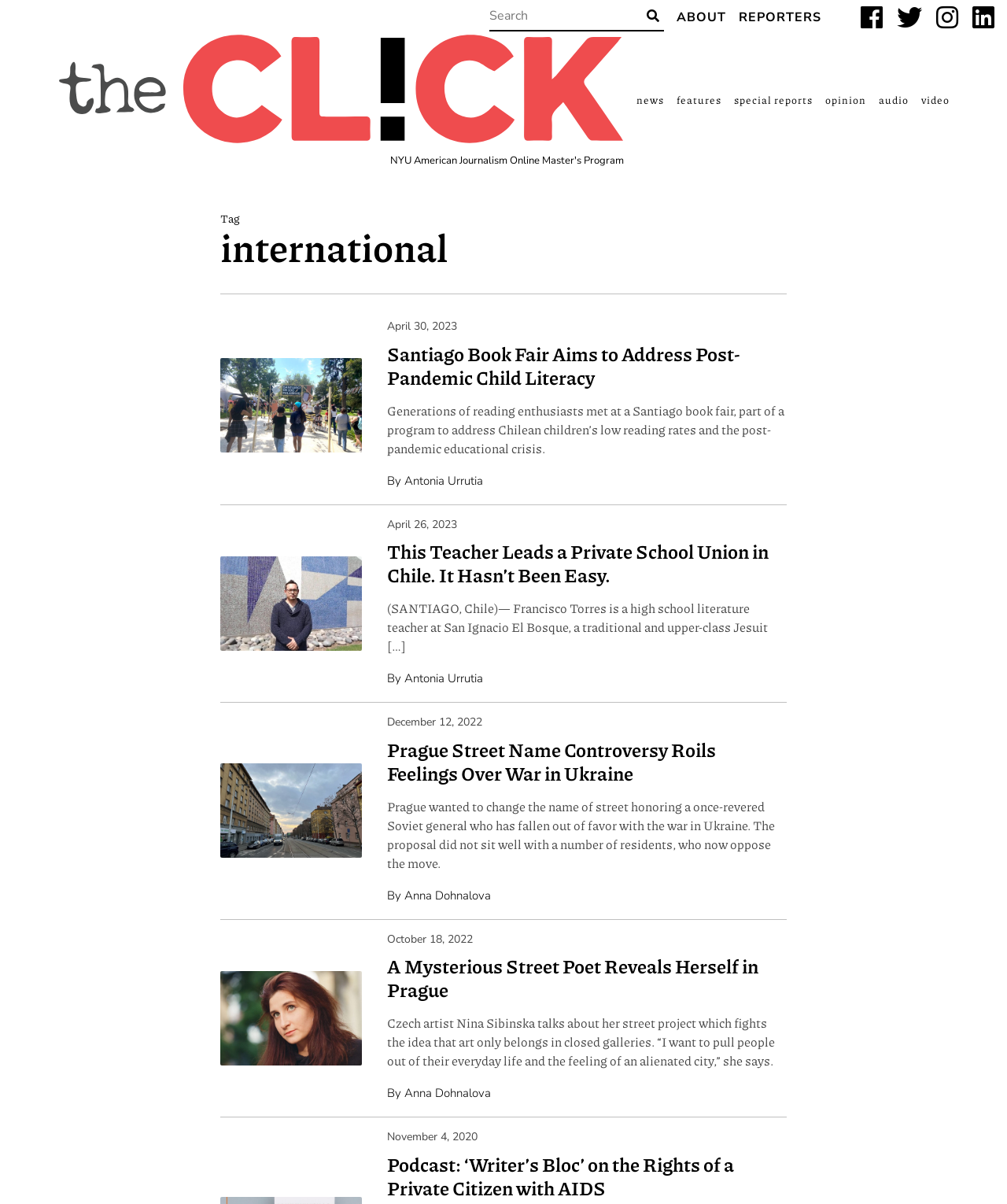Please determine the bounding box coordinates of the element to click on in order to accomplish the following task: "Read news". Ensure the coordinates are four float numbers ranging from 0 to 1, i.e., [left, top, right, bottom].

[0.632, 0.075, 0.659, 0.091]